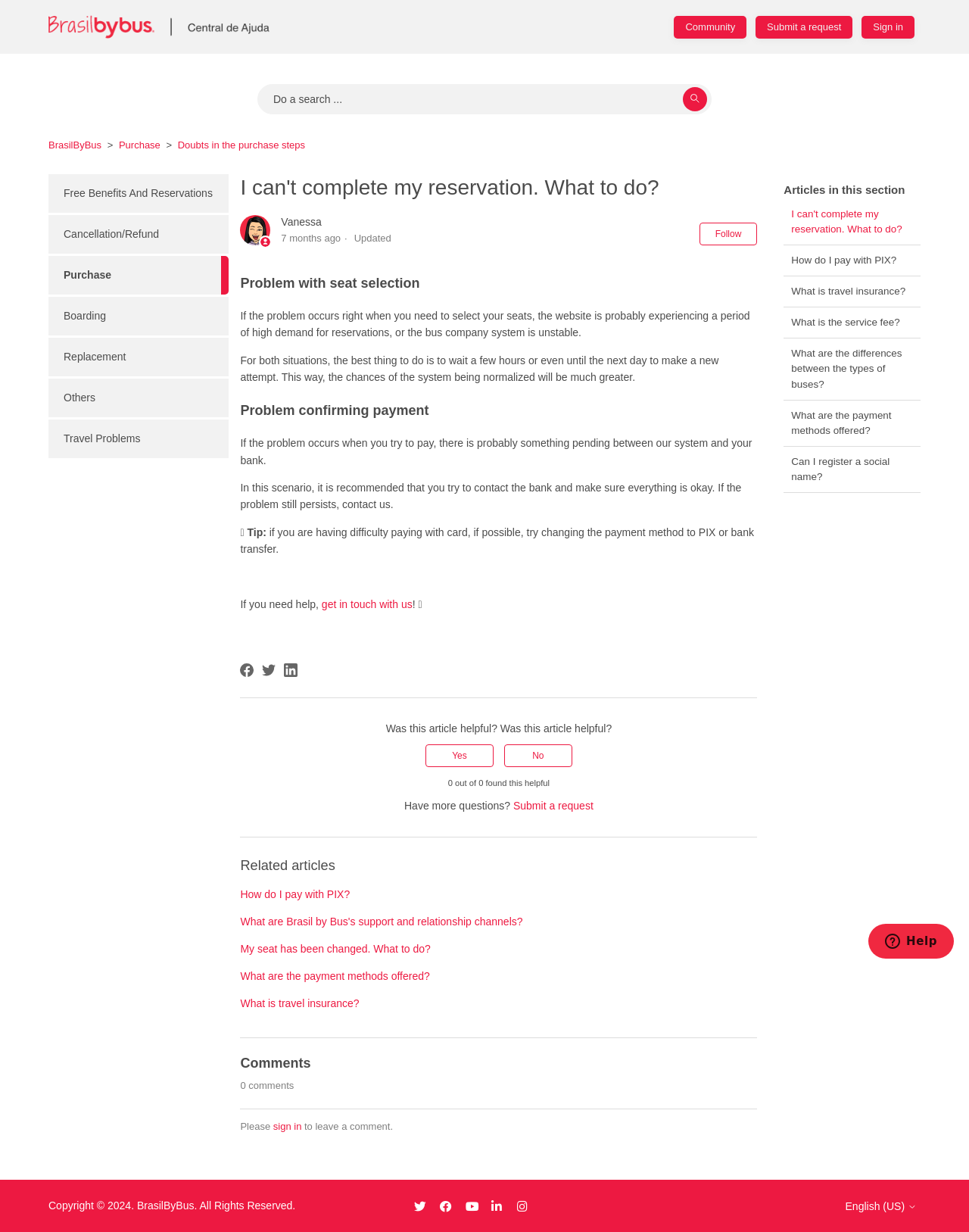Determine the bounding box coordinates of the clickable area required to perform the following instruction: "Sign in to your account". The coordinates should be represented as four float numbers between 0 and 1: [left, top, right, bottom].

[0.889, 0.013, 0.944, 0.031]